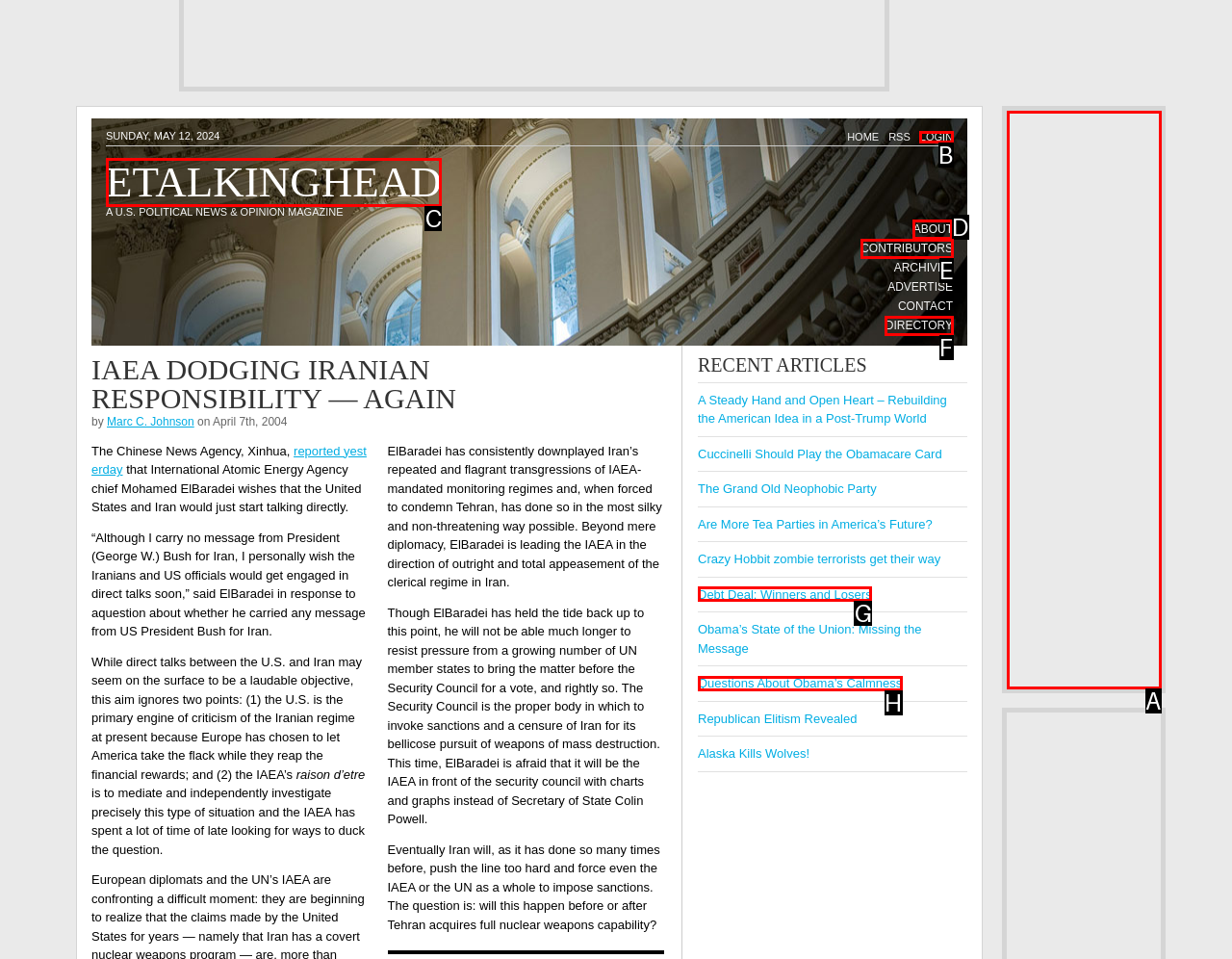Identify which lettered option completes the task: Visit the 'ABOUT' page. Provide the letter of the correct choice.

D